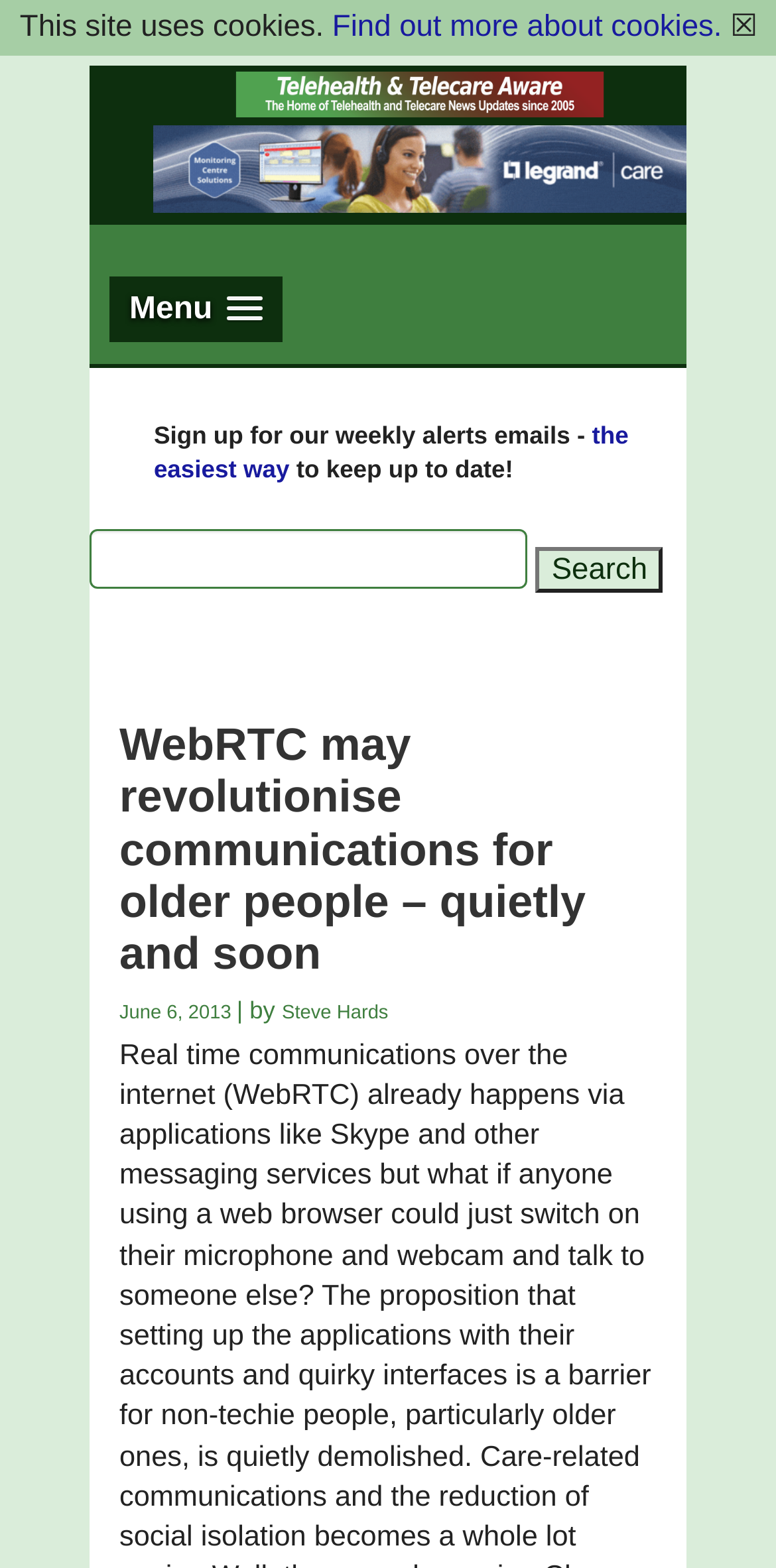Who is the author of the article?
Carefully analyze the image and provide a thorough answer to the question.

I looked at the article section and found the text '| by' followed by a link 'Steve Hards'. Therefore, the author of the article is Steve Hards.